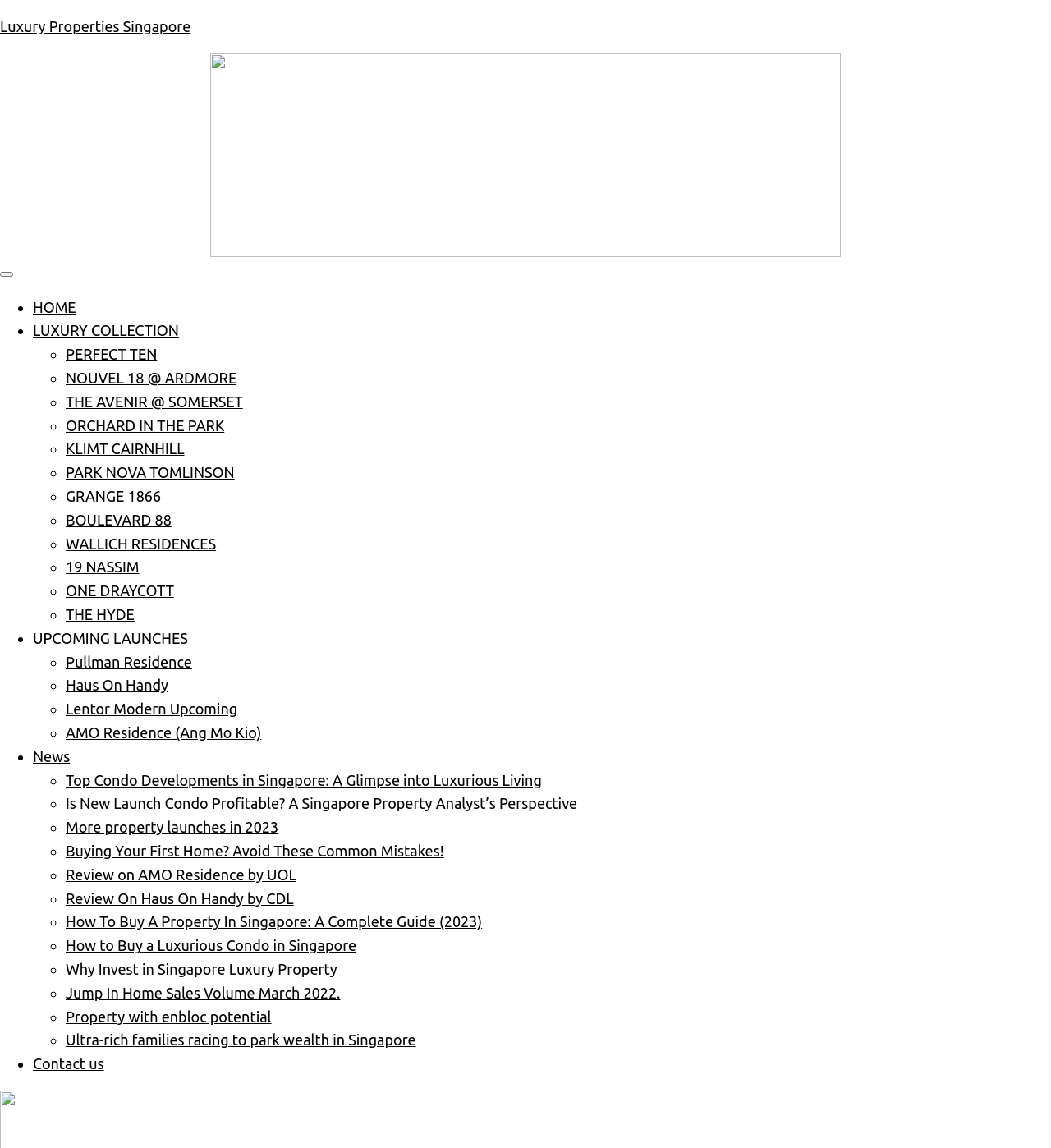Describe all the key features and sections of the webpage thoroughly.

This webpage is a comprehensive guide to buying a property in Singapore. At the top, there is a link to "Luxury Properties Singapore" and a button with no text. Below these elements, there is a navigation menu with links to "HOME", "LUXURY COLLECTION", and other related pages.

The main content of the webpage is divided into sections, each marked by a list marker (either "•" or "◦"). The first section appears to be a list of luxury property developments, with links to "PERFECT TEN", "NOUVEL 18 @ ARDMORE", and several others.

The next section is a list of upcoming launches, with links to "Pullman Residence", "Haus On Handy", and other properties. This is followed by a section of news articles, with links to titles such as "Top Condo Developments in Singapore: A Glimpse into Luxurious Living" and "Is New Launch Condo Profitable? A Singapore Property Analyst’s Perspective".

Further down the page, there are more sections of links, including reviews of specific properties, guides to buying property in Singapore, and articles about the property market. The page ends with a link to "Contact us" at the bottom.

Overall, this webpage appears to be a resource for individuals looking to buy or invest in property in Singapore, with a focus on luxury developments and market trends.